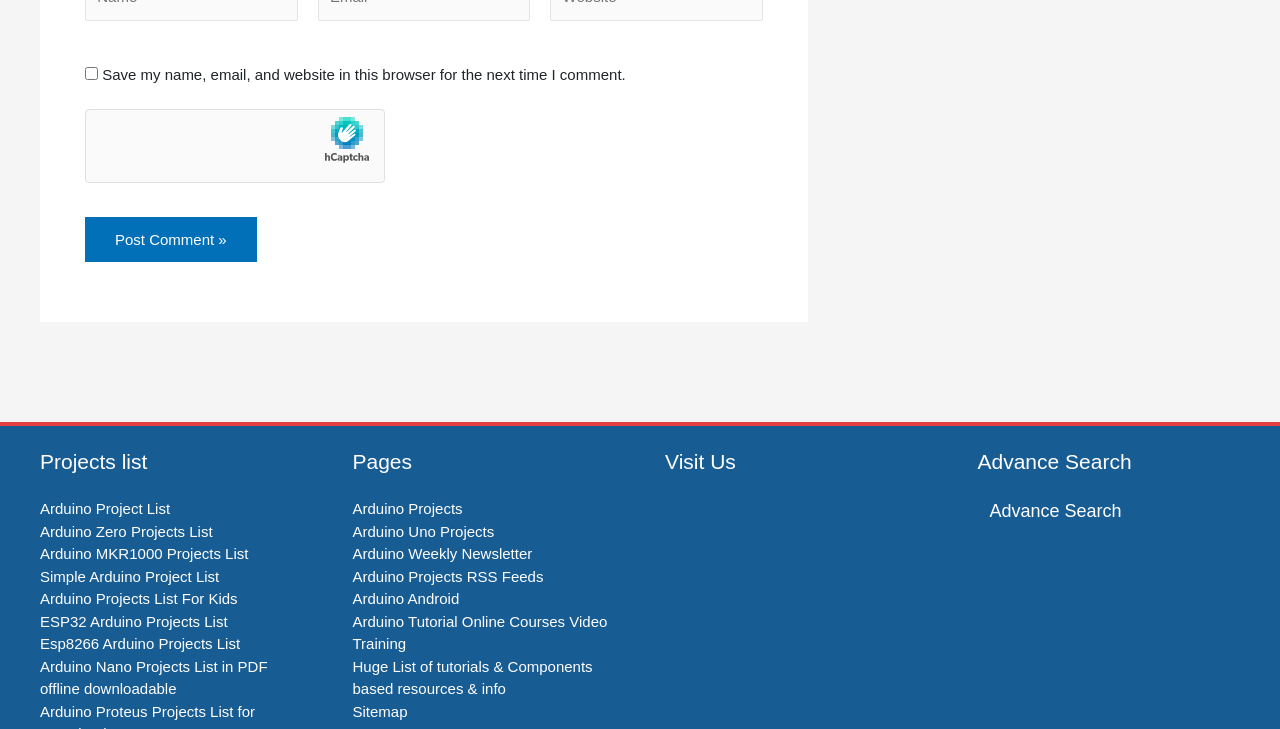Find and specify the bounding box coordinates that correspond to the clickable region for the instruction: "Search for something".

None